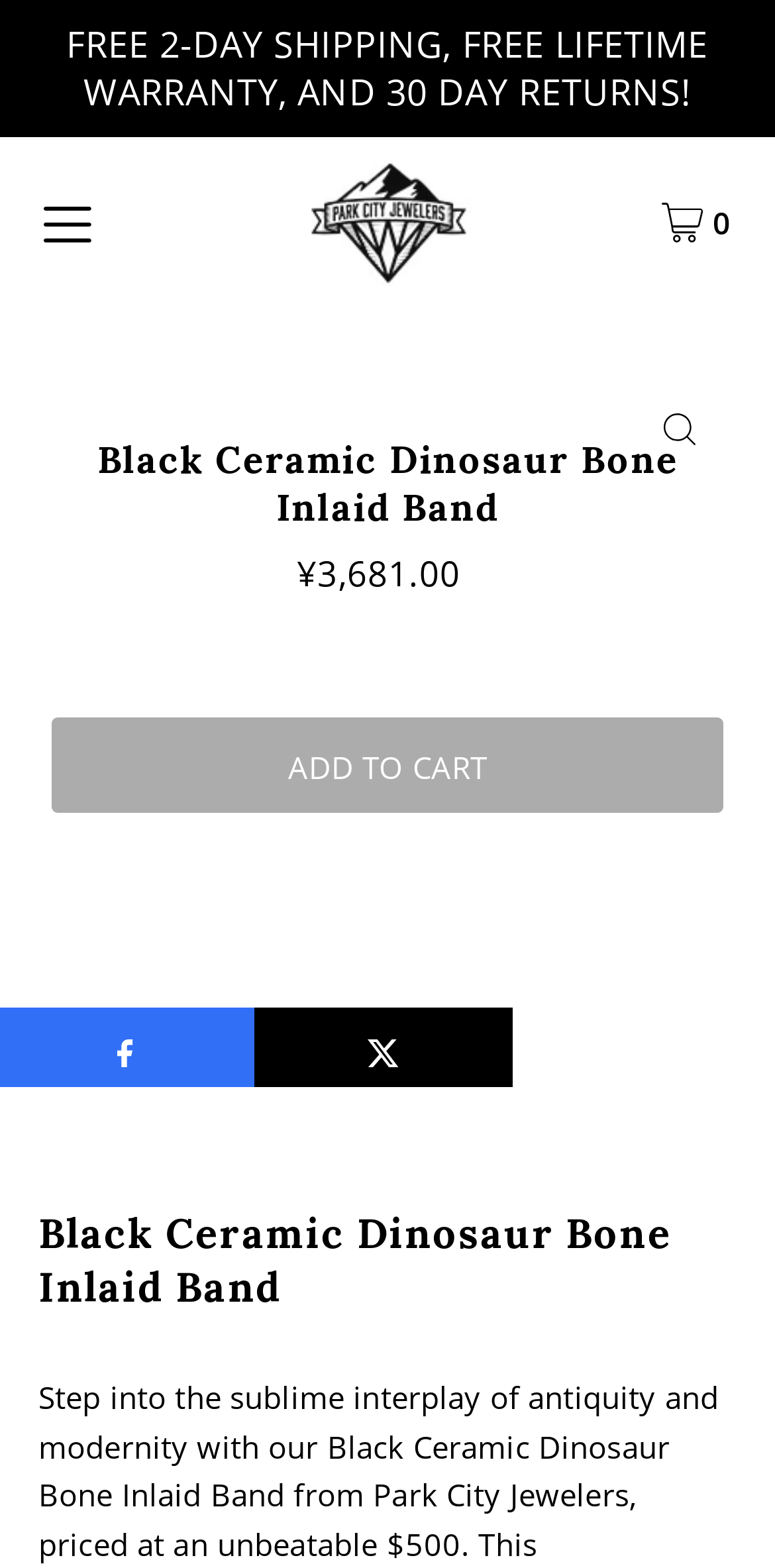How many days do you have to return the product?
Answer with a single word or phrase, using the screenshot for reference.

30